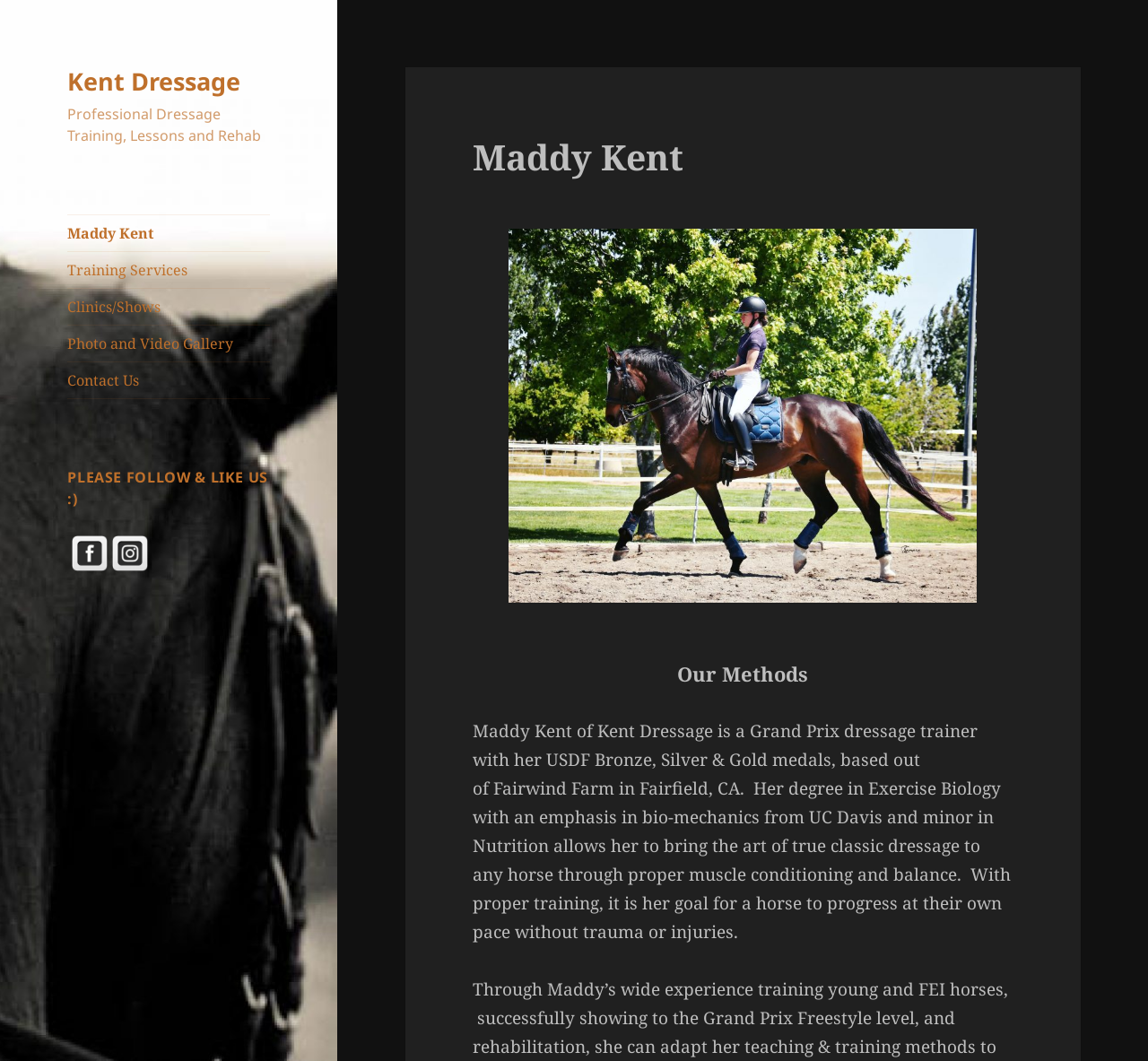Please locate the bounding box coordinates of the element that should be clicked to achieve the given instruction: "Explore Positives & Perils".

None